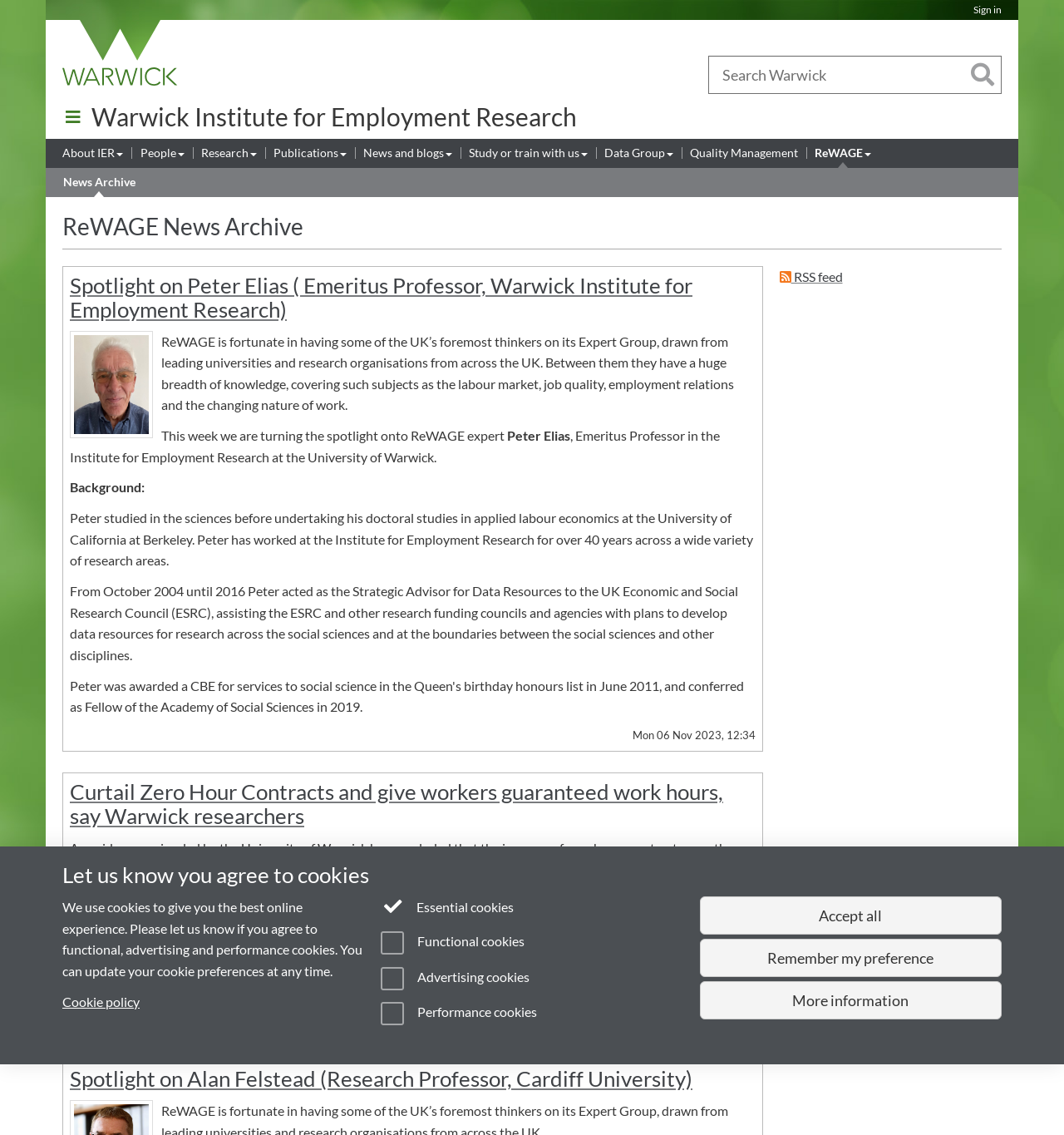Explain the webpage's design and content in an elaborate manner.

This webpage is the news archive of ReWAGE, a research group at the University of Warwick. At the top, there is a utility bar with a "Sign in" link and a link to the University of Warwick homepage, accompanied by an image. Below this, there is a site links navigation section with links to various university departments, including Study, Research, Business, Alumni, News, and Engagement.

On the left side, there is a primary navigation section with links to About IER, People, Research, Publications, News and blogs, Study or train with us, Data Group, Quality Management, and ReWAGE. Each of these links has a corresponding button to show a submenu.

In the main content area, there is a heading that reads "ReWAGE News Archive". Below this, there is a spotlight section highlighting Peter Elias, an Emeritus Professor at the University of Warwick, with a brief biography and a link to read more about him.

The main news section features two news stories. The first story is about curtailing zero-hour contracts and giving workers guaranteed work hours, with a link to read more. The second story is a spotlight on Alan Felstead, a Research Professor at Cardiff University, with a link to read more about him.

At the bottom of the page, there is a complementary section with a cookie policy notification, allowing users to agree to functional, advertising, and performance cookies. There are also buttons to accept all cookies, remember preferences, or get more information.